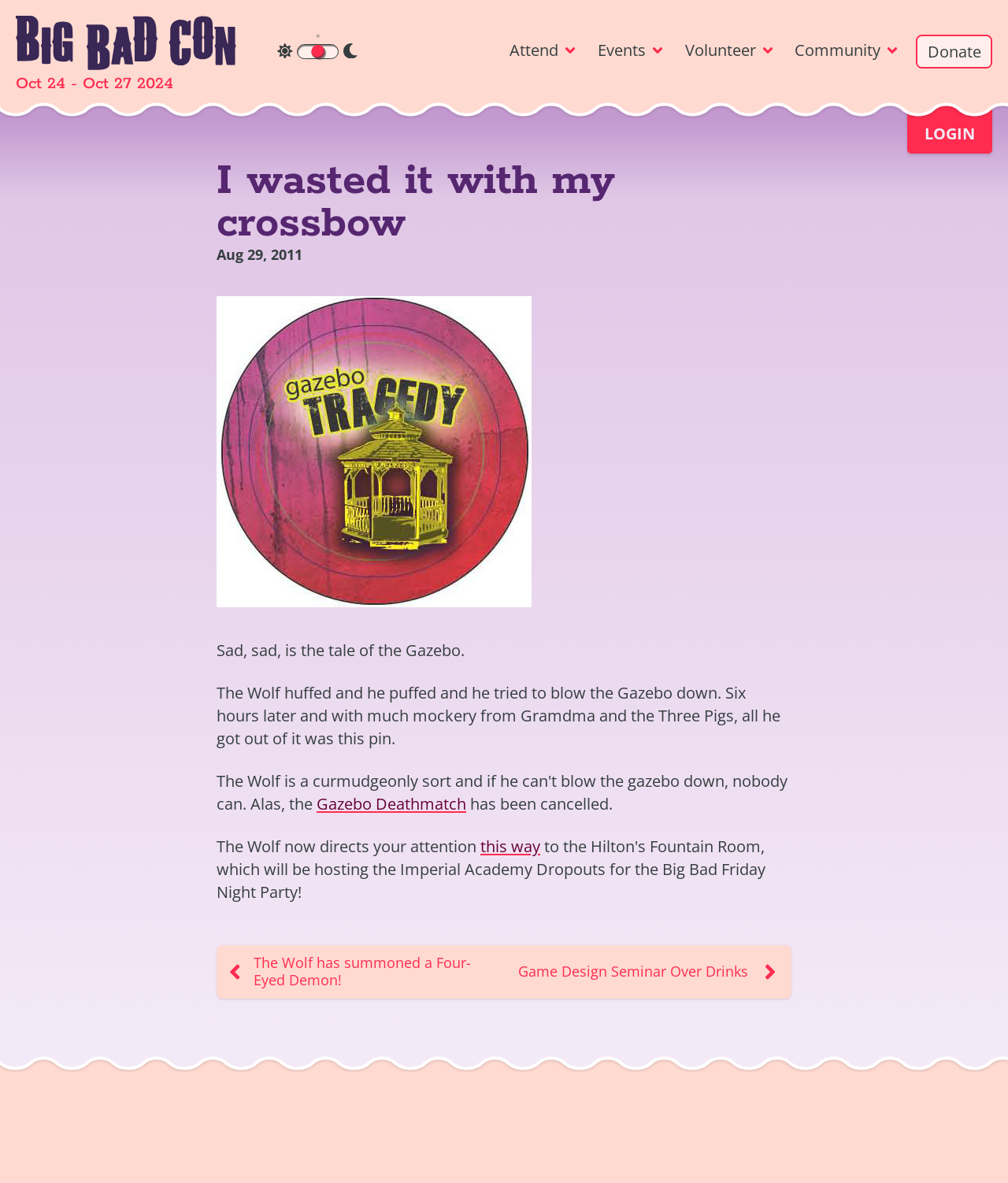Find and generate the main title of the webpage.

I wasted it with my crossbow